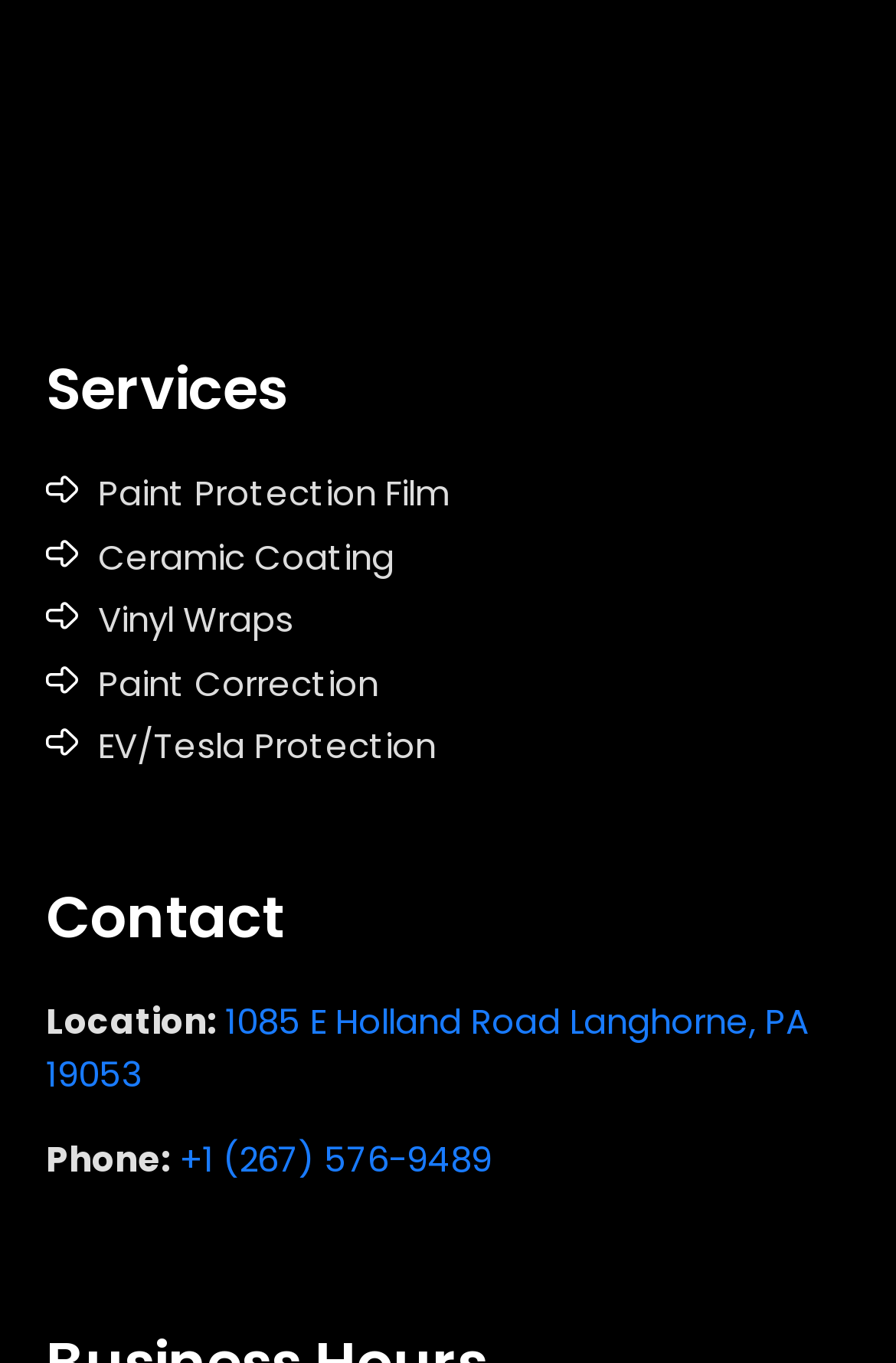Identify the bounding box for the UI element described as: "See Privacy Policy". The coordinates should be four float numbers between 0 and 1, i.e., [left, top, right, bottom].

None